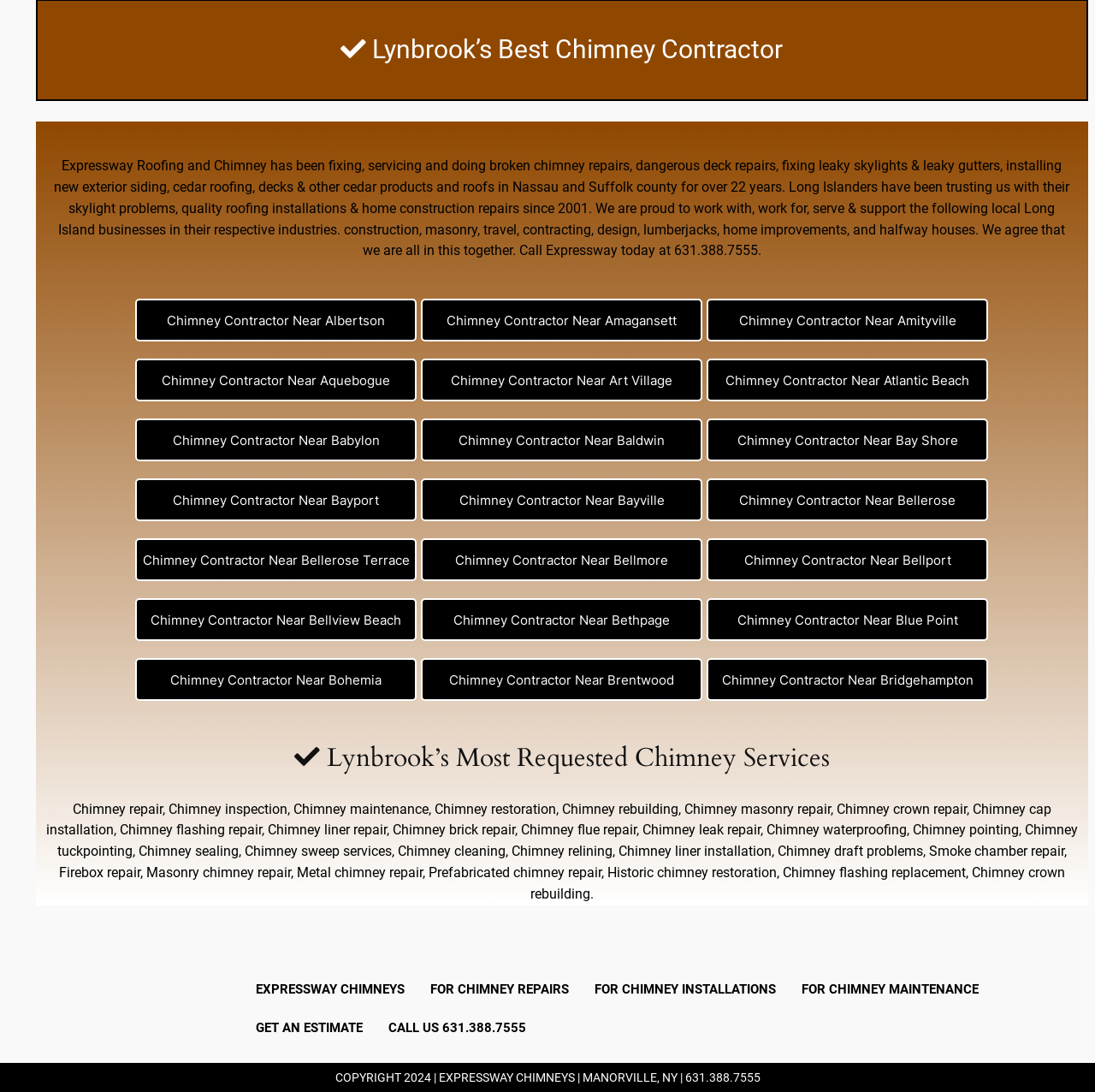What areas does the company serve?
Provide an in-depth answer to the question, covering all aspects.

The company serves areas in Nassau and Suffolk counties, as mentioned in the link 'roofs in Nassau' and 'Suffolk county', indicating that they provide services to these regions.